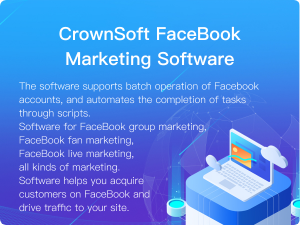What type of marketing is supported by the software?
Answer the question based on the image using a single word or a brief phrase.

Facebook group marketing